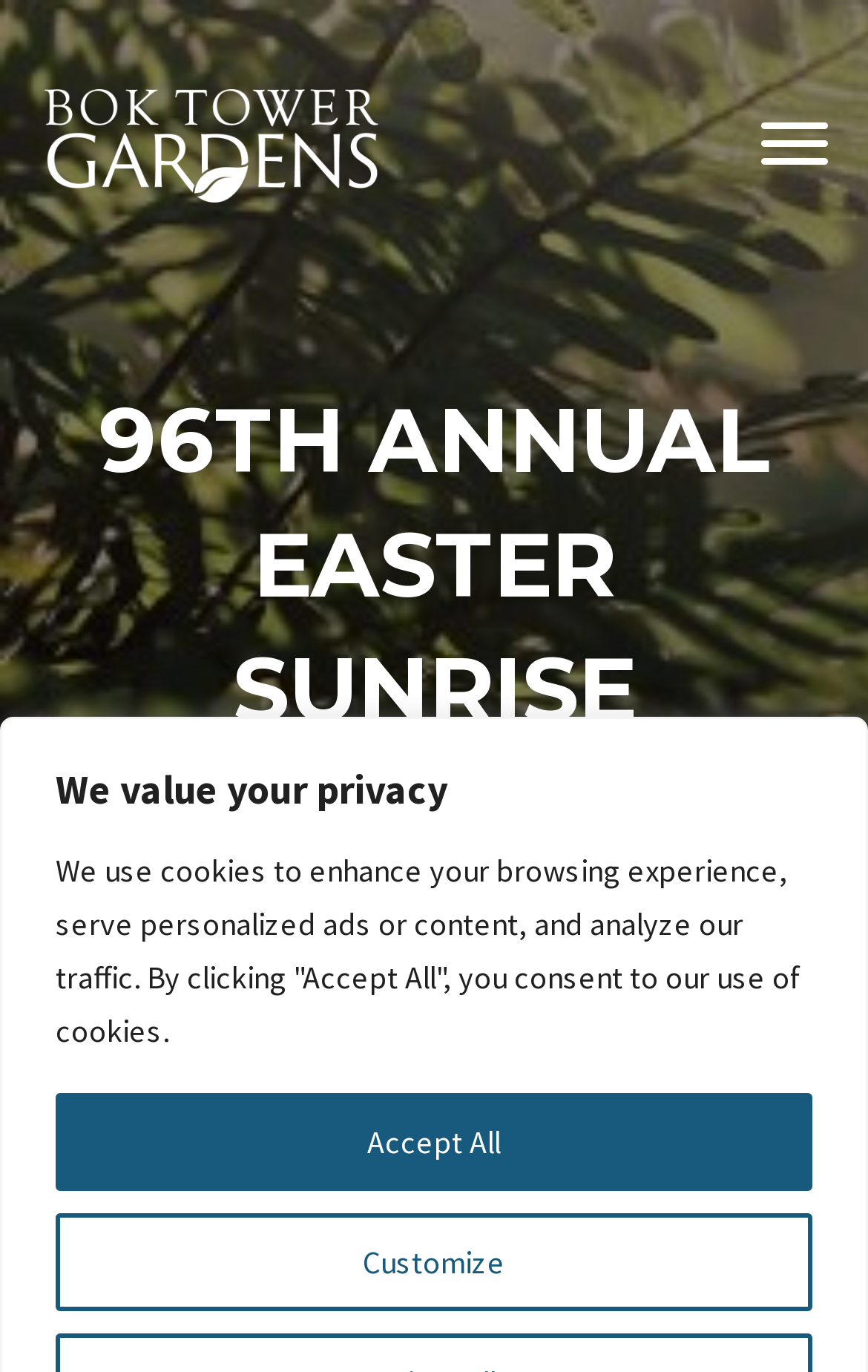Locate the bounding box coordinates for the element described below: "Customize". The coordinates must be four float values between 0 and 1, formatted as [left, top, right, bottom].

[0.064, 0.884, 0.936, 0.956]